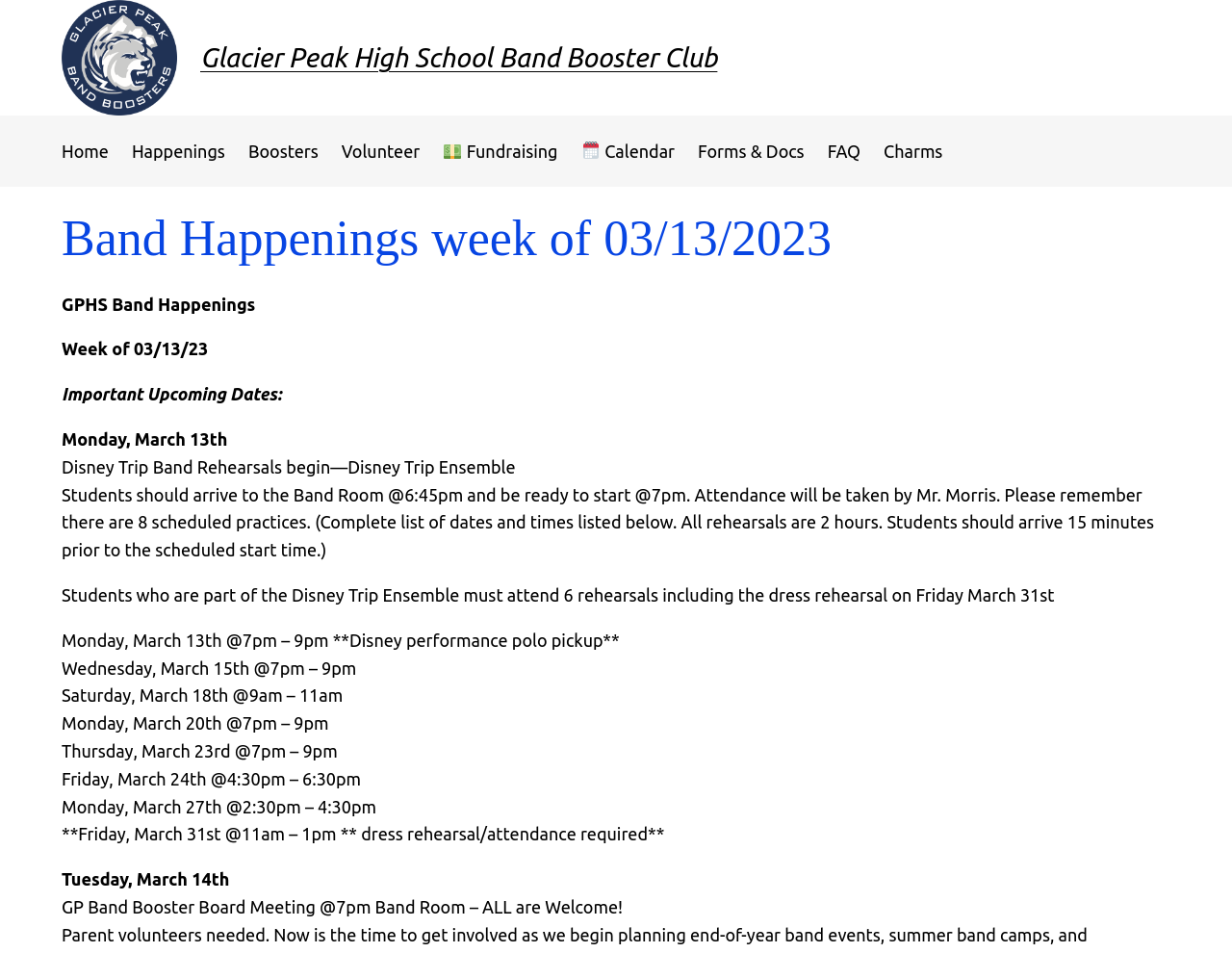Identify the bounding box coordinates for the region of the element that should be clicked to carry out the instruction: "Click the Home link". The bounding box coordinates should be four float numbers between 0 and 1, i.e., [left, top, right, bottom].

[0.05, 0.144, 0.088, 0.173]